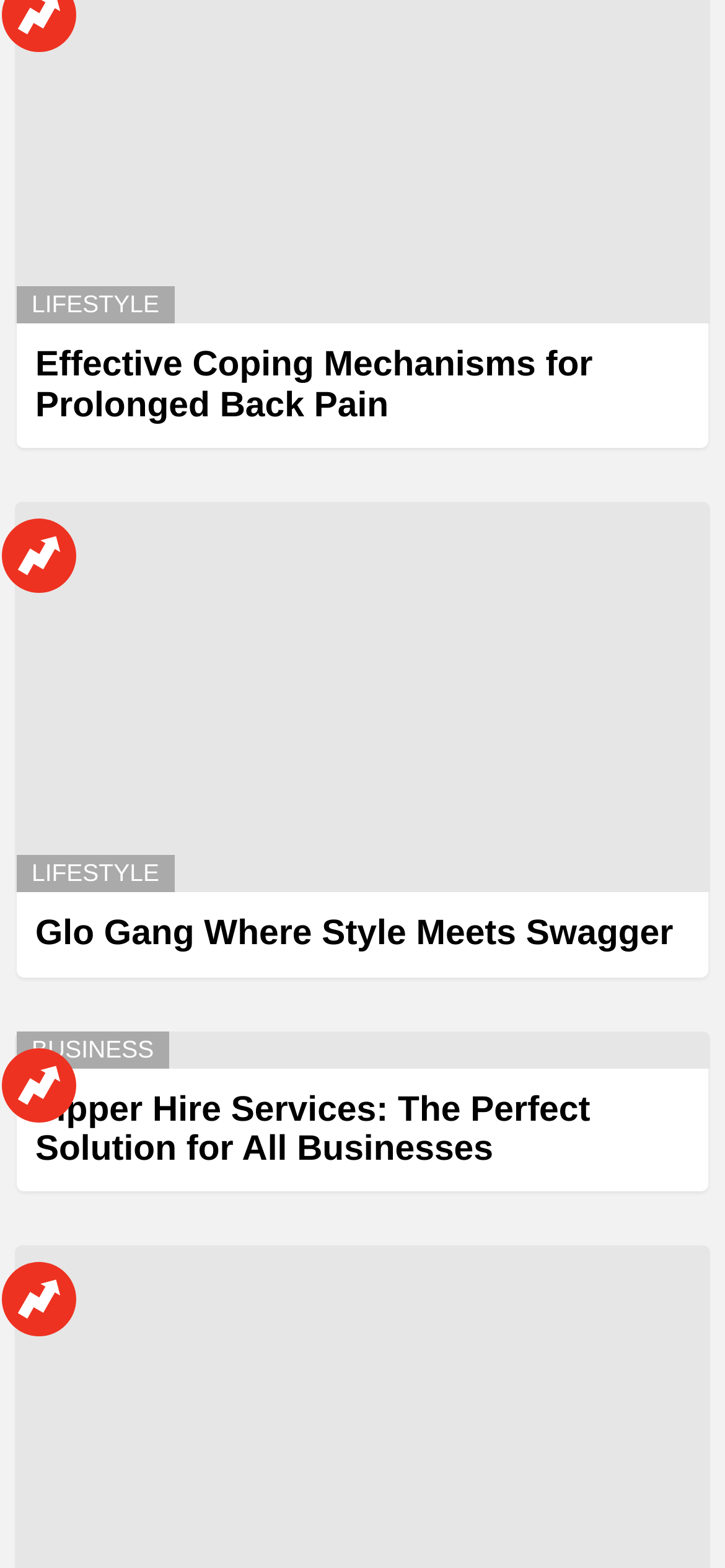What is the category of the third article?
Answer the question with a detailed explanation, including all necessary information.

I looked at the third 'article' element [1156] and found a 'link' element [1742] with the text 'BUSINESS', which is likely the category of the article.